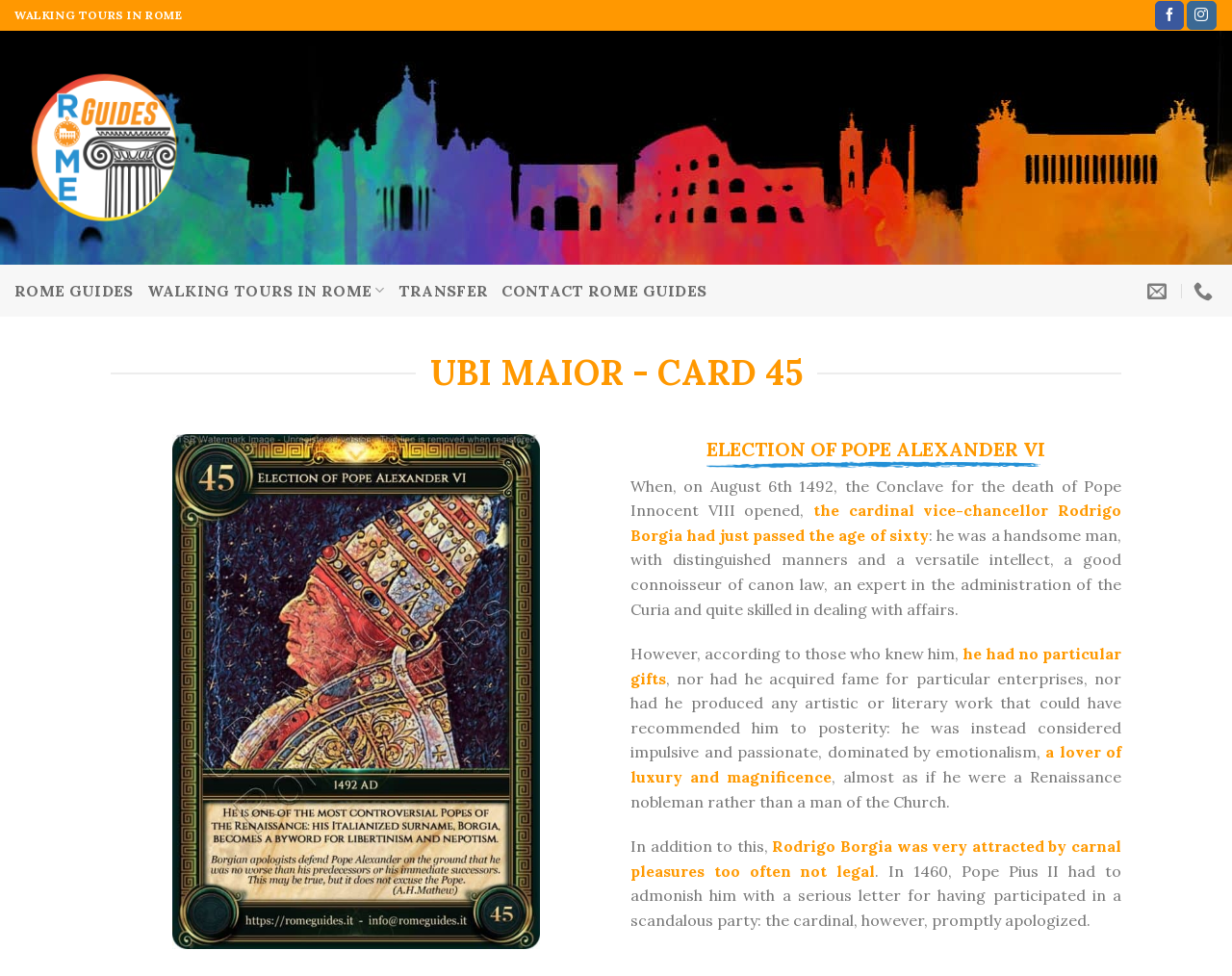Look at the image and write a detailed answer to the question: 
Who is the Pope mentioned in the text?

The text mentions the 'ELECTION OF POPE ALEXANDER VI' and provides a description of his life and characteristics.